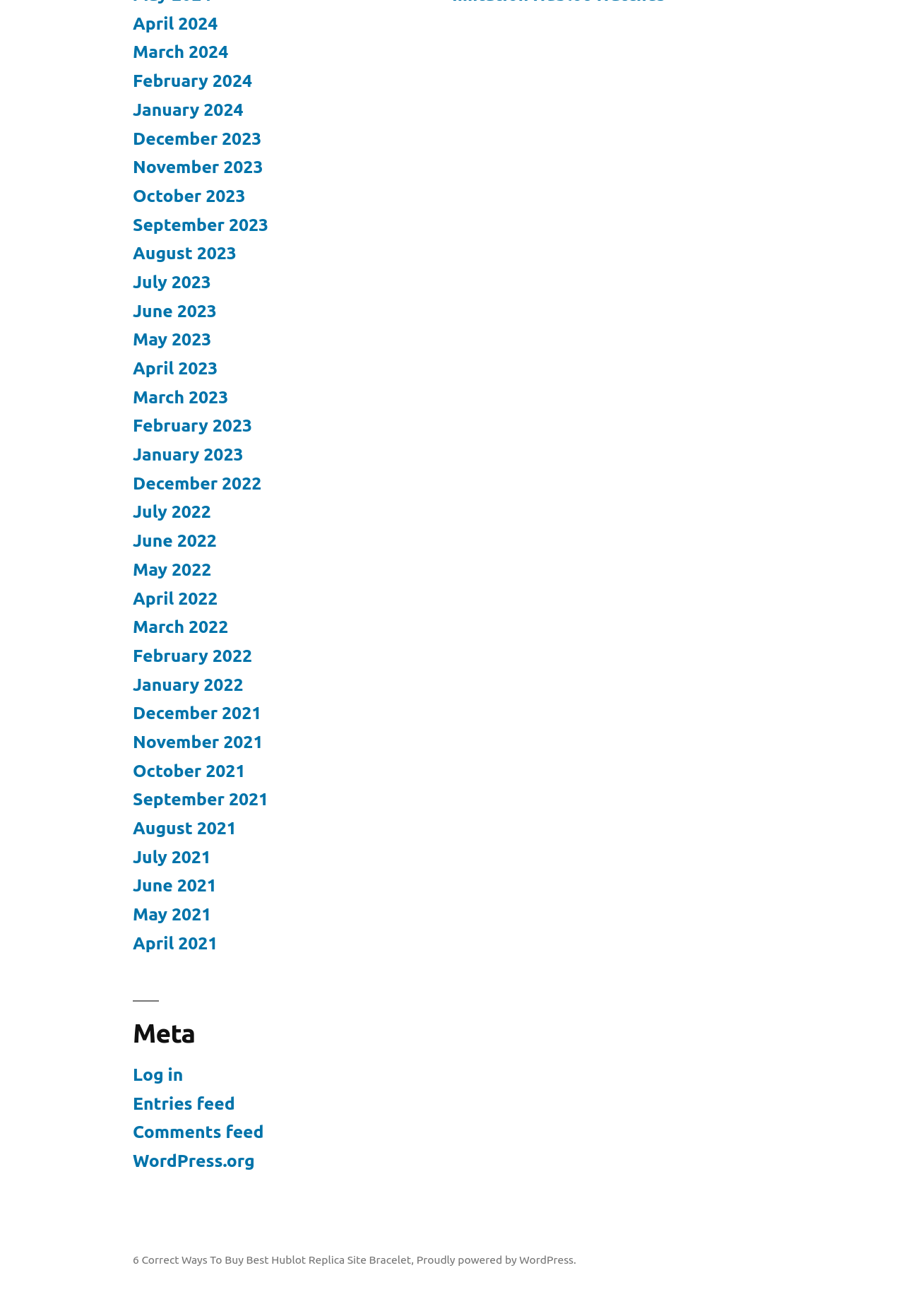Show me the bounding box coordinates of the clickable region to achieve the task as per the instruction: "Search for something".

None